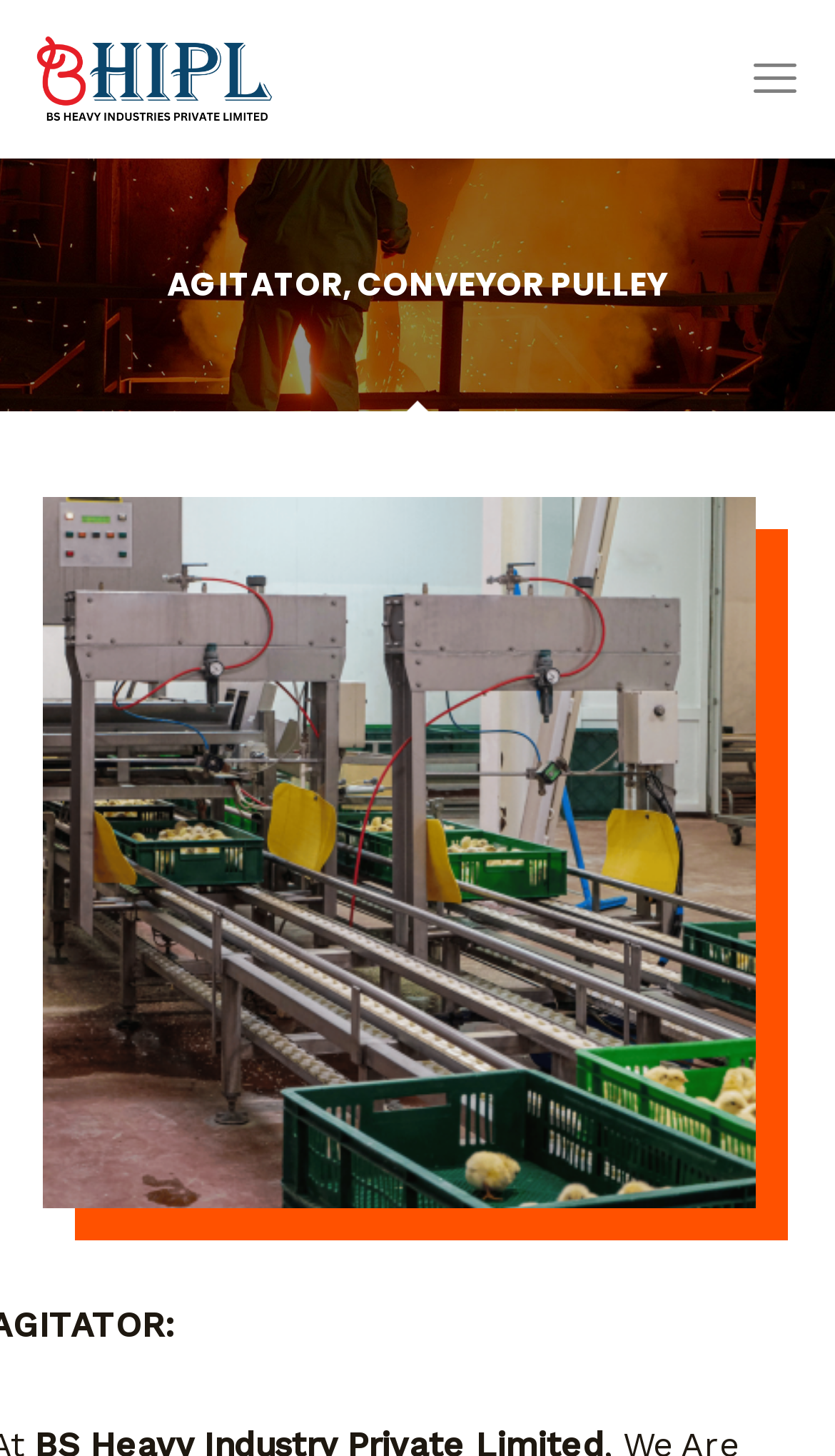Determine the bounding box coordinates (top-left x, top-left y, bottom-right x, bottom-right y) of the UI element described in the following text: parent_node: HOME aria-label="hamburger-icon"

[0.871, 0.027, 0.986, 0.082]